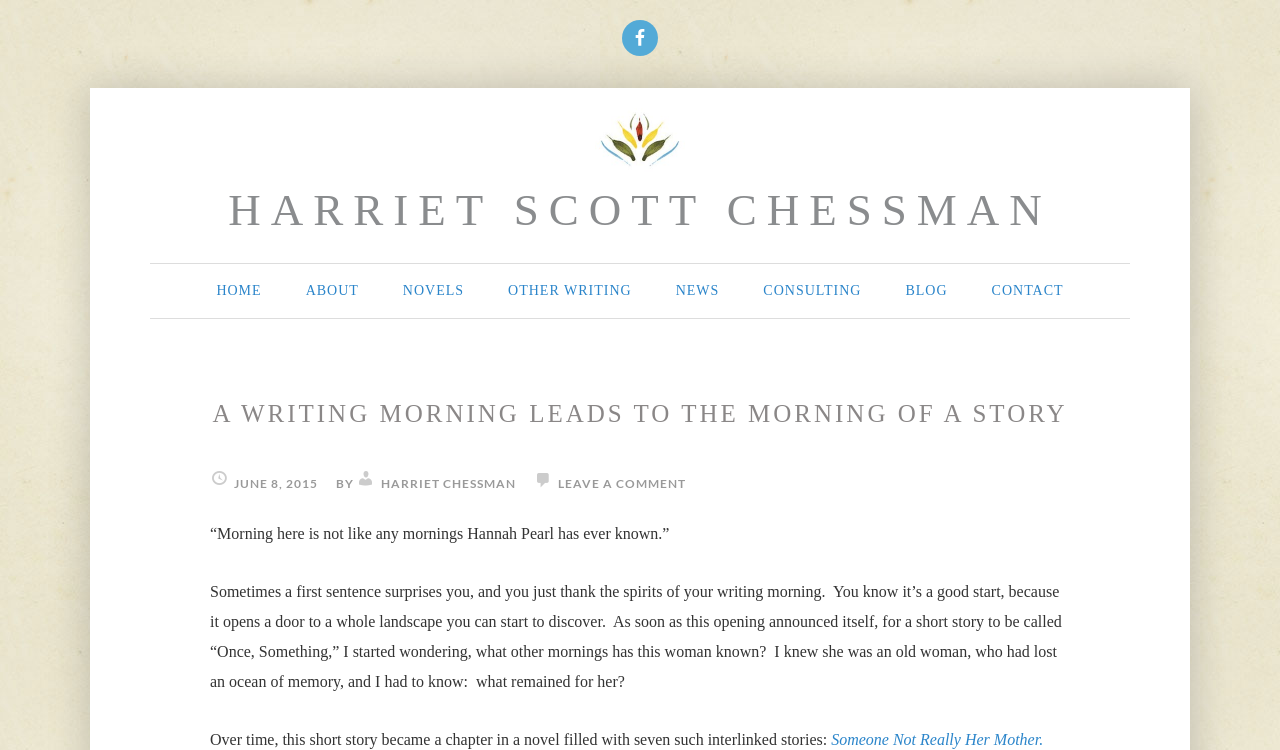Locate the UI element described by Leave a Comment in the provided webpage screenshot. Return the bounding box coordinates in the format (top-left x, top-left y, bottom-right x, bottom-right y), ensuring all values are between 0 and 1.

[0.436, 0.635, 0.536, 0.655]